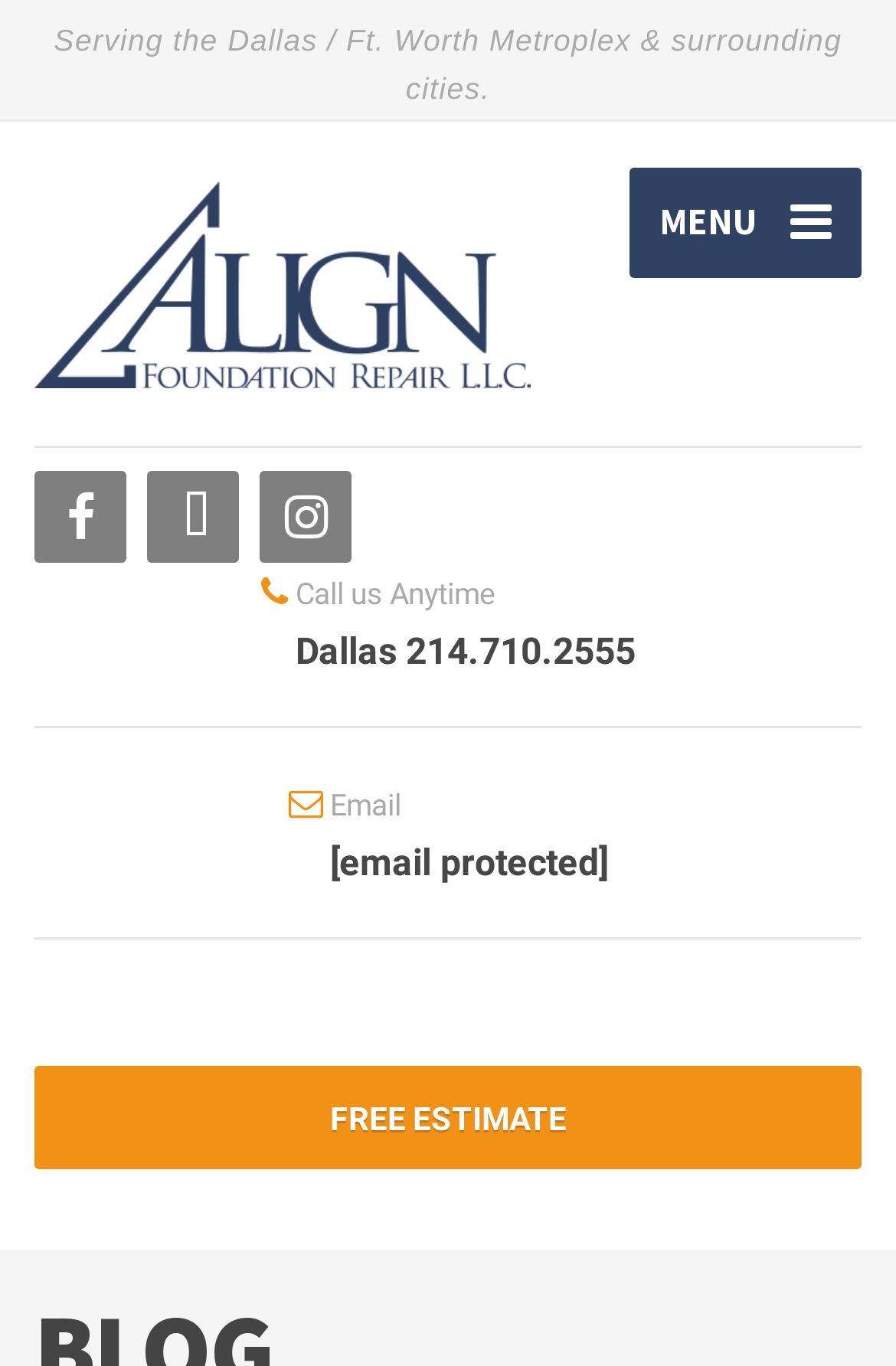Elaborate on the information and visuals displayed on the webpage.

The webpage is about Align Foundation Repair, a company that provides concrete raising services to restore sinking foundations. At the top of the page, there is a heading that reads "What is Concrete Raising? | Align Foundation Repair". Below this heading, there is a static text that mentions the company's service area, which includes the Dallas/Ft. Worth Metroplex and surrounding cities.

On the top-left side of the page, there is a link to the company's website, accompanied by an image of the company's logo. On the top-right side, there is a button labeled "MENU". Below the company's logo, there are four social media links, represented by icons, which are aligned horizontally.

Underneath the social media links, there is a section with contact information. This section includes a link to call the company, with a phone number and a label "Call us Anytime Dallas 214.710.2555". The phone number is accompanied by a heading that reads "Call us Anytime". Next to the phone number, there is a link to email the company, with a heading that reads "Email". At the bottom of this section, there is a link to request a "FREE ESTIMATE".